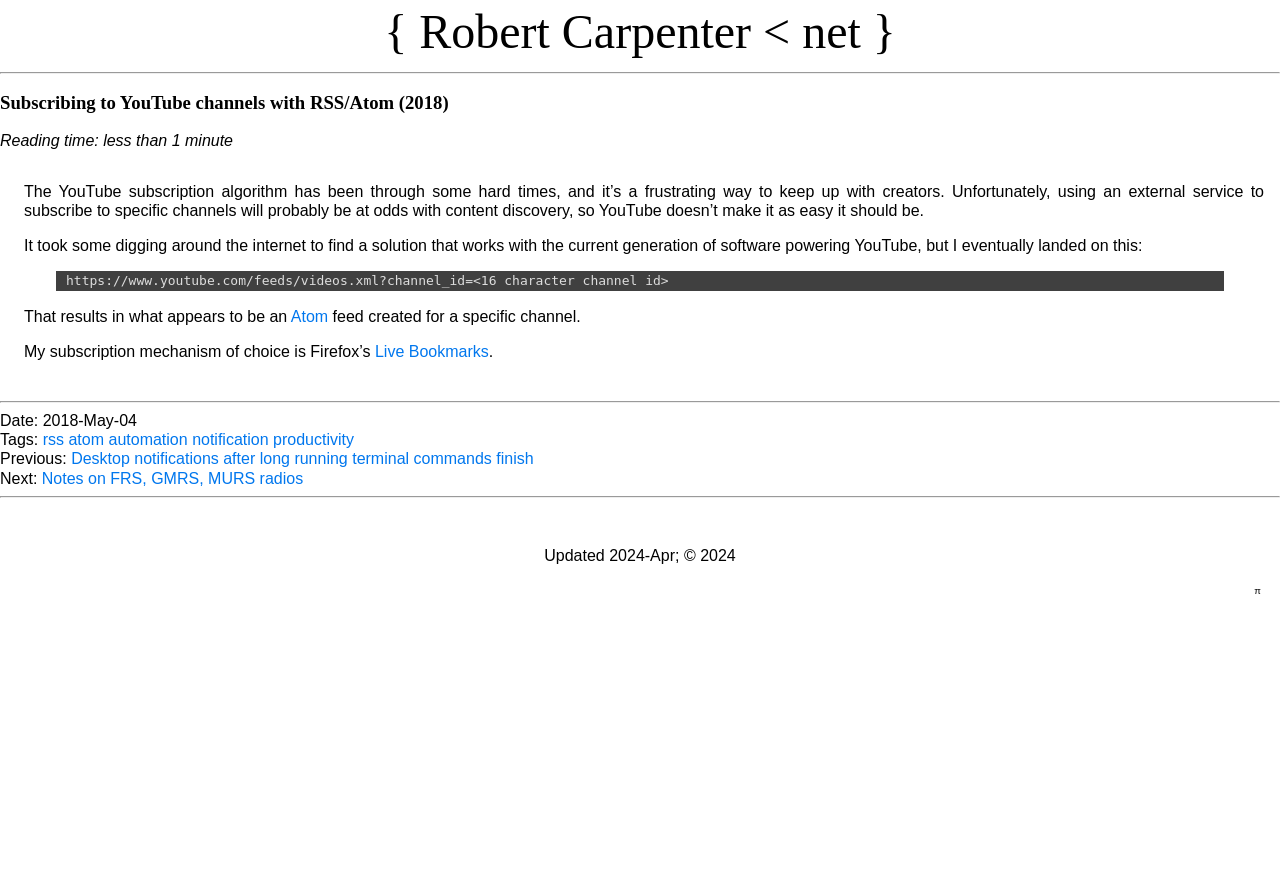Using the description "Privacy notice", predict the bounding box of the relevant HTML element.

None